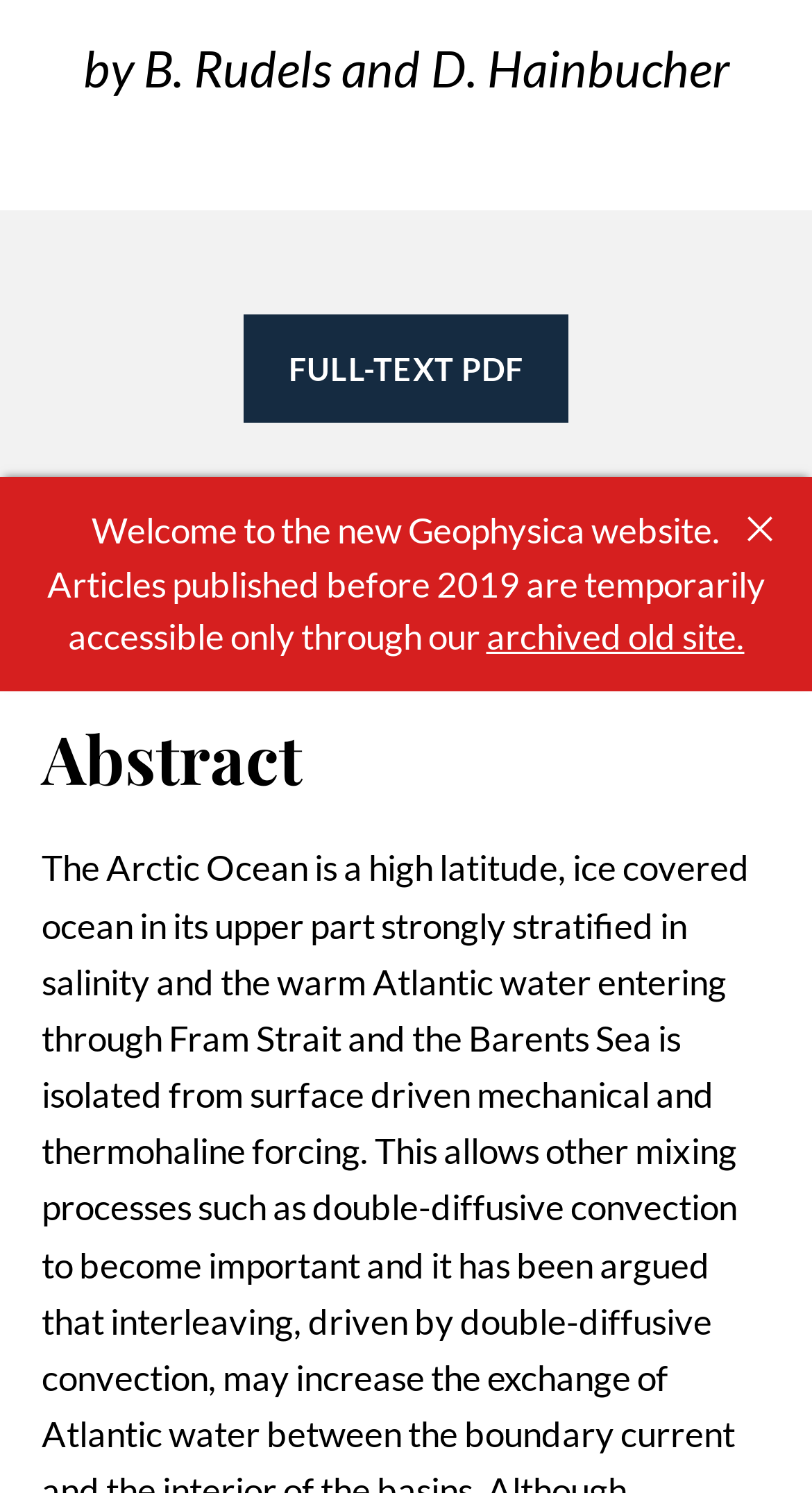Locate the bounding box of the user interface element based on this description: "FULL-TEXT PDF".

[0.3, 0.211, 0.7, 0.283]